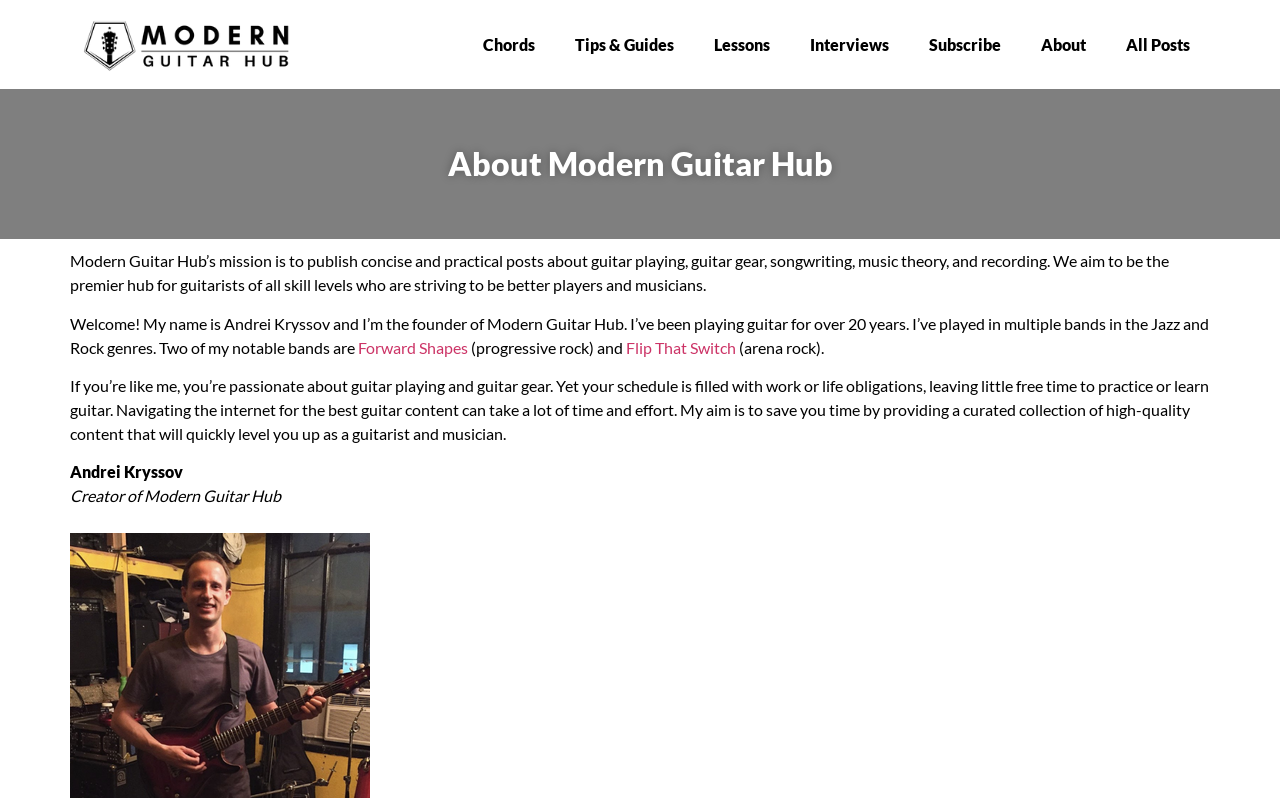Determine the bounding box coordinates of the clickable region to execute the instruction: "Click the link to watch the free training". The coordinates should be four float numbers between 0 and 1, denoted as [left, top, right, bottom].

None